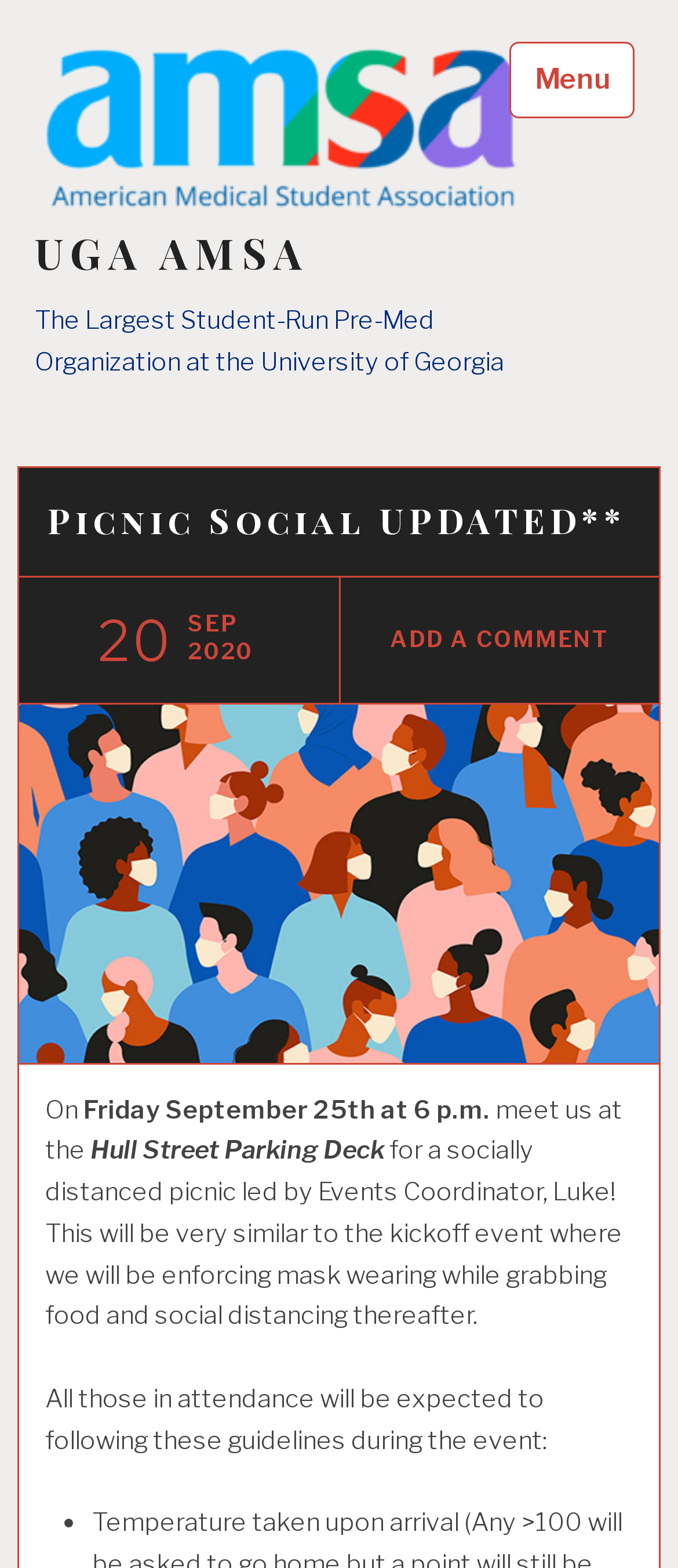Offer a detailed account of what is visible on the webpage.

The webpage appears to be an event page for a picnic social organized by the University of Georgia's American Medical Student Association (UGA AMSA). 

At the top left of the page, there is a link to "UGA AMSA" accompanied by an image with the same name. Below this, there is another link to "UGA AMSA" and a text description stating that UGA AMSA is the largest student-run pre-med organization at the University of Georgia.

On the top right, there is a button labeled "Menu" that, when expanded, reveals a header section. Within this section, there is a heading titled "Picnic Social UPDATED**" followed by a link to a date, "20 SEP 2020", and a time element. Below this, there is a separator line and a link to "ADD A COMMENT".

The main content of the page is located below the header section. It starts with a brief introduction to the event, stating that it will take place on Friday, September 25th at 6 p.m. at the Hull Street Parking Deck. The event is described as a socially distanced picnic led by the Events Coordinator, Luke, and attendees are expected to follow guidelines, including wearing masks and social distancing. These guidelines are listed below, with each point marked by a bullet point.